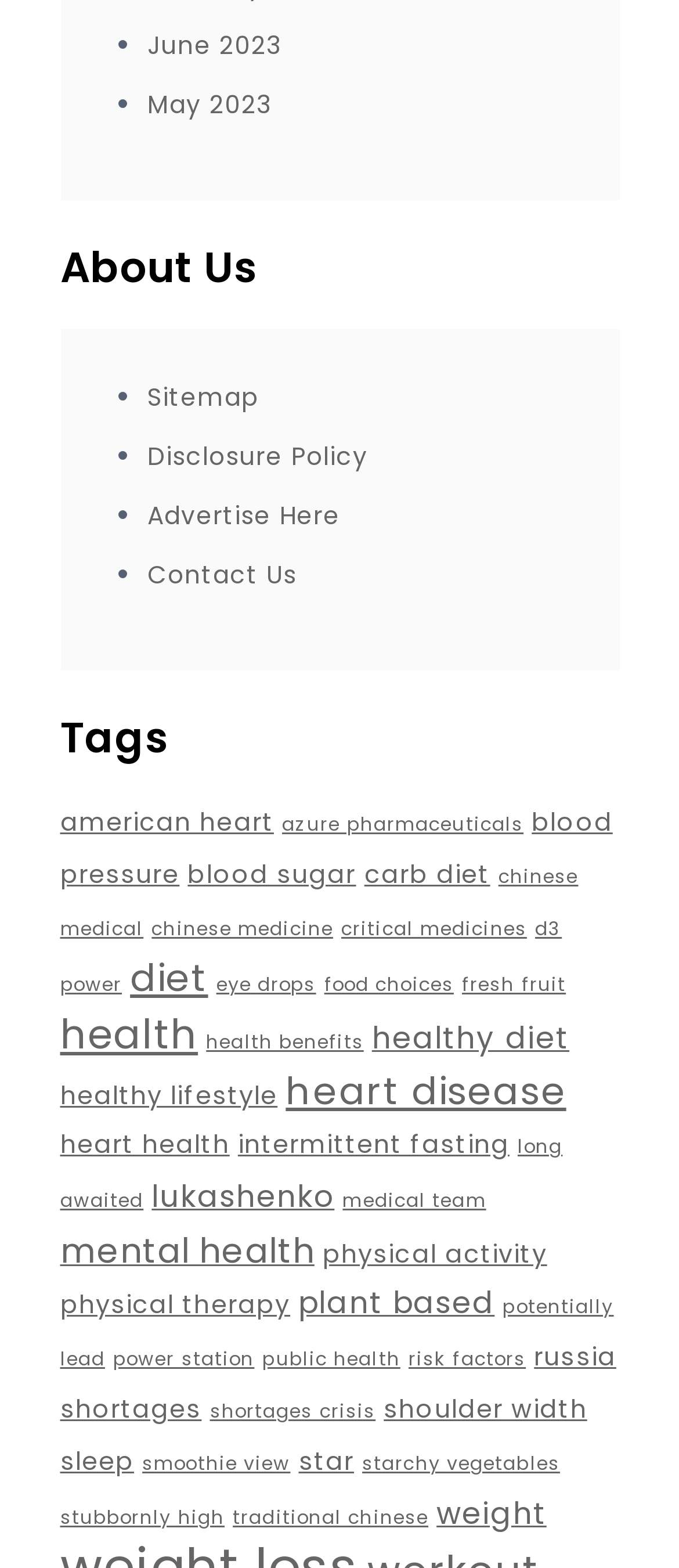Please identify the bounding box coordinates of the area I need to click to accomplish the following instruction: "Read 'blood pressure' articles".

[0.088, 0.513, 0.902, 0.569]